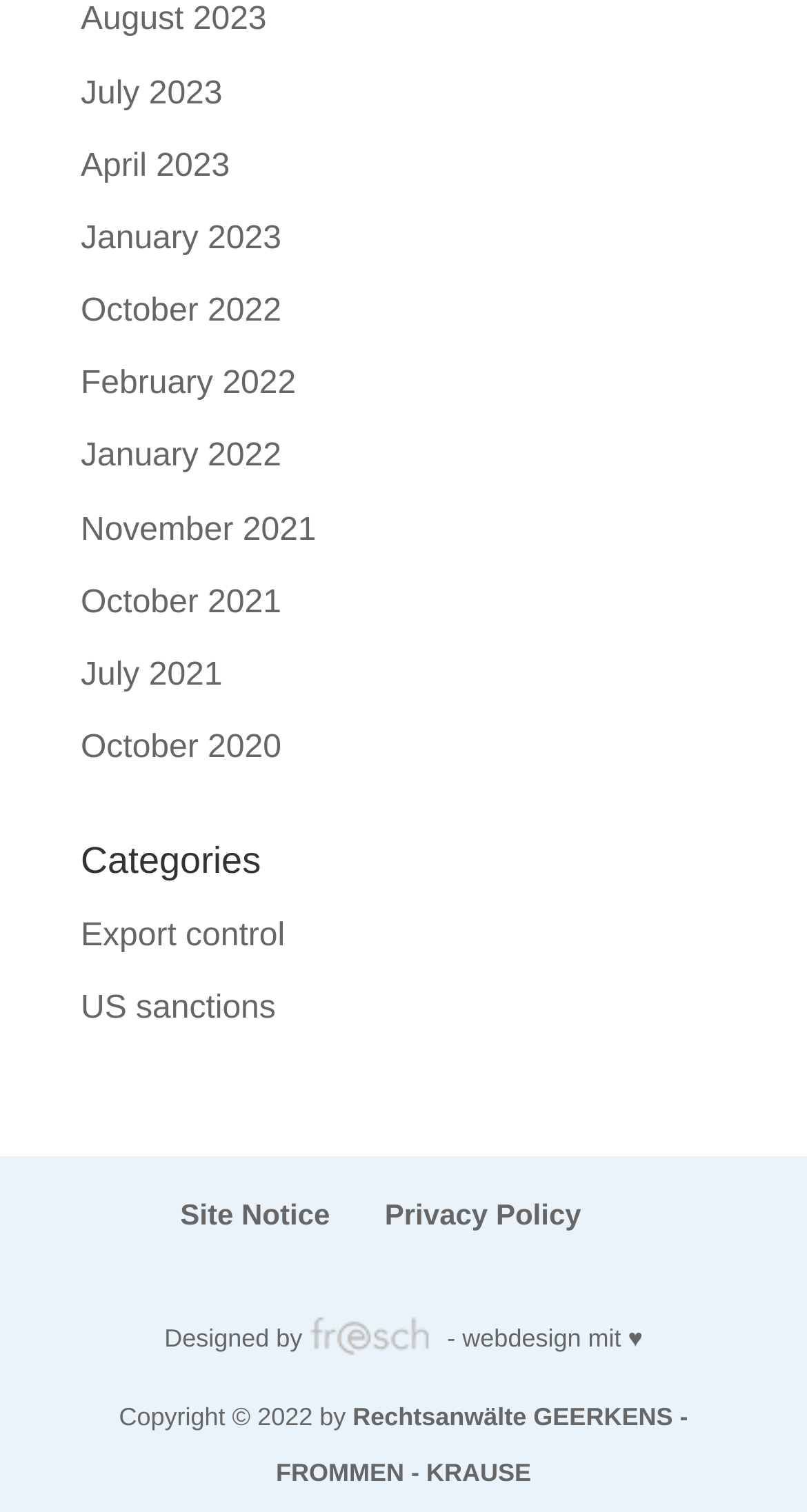Locate the bounding box coordinates of the segment that needs to be clicked to meet this instruction: "View recent posts".

None